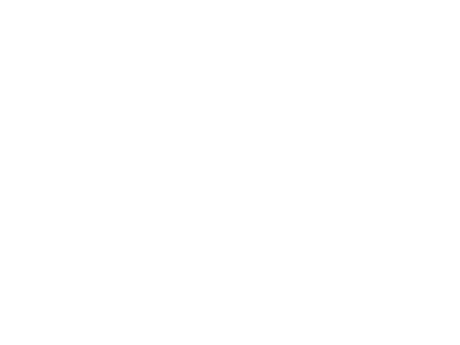Where is Sphere Sport's apparel produced?
Using the image, elaborate on the answer with as much detail as possible.

According to the caption, Sphere Sport is a manufacturer known for its industry-leading apparel produced in Dongguan, China, which implies that the apparel, including the AFL training top, is produced in this location.